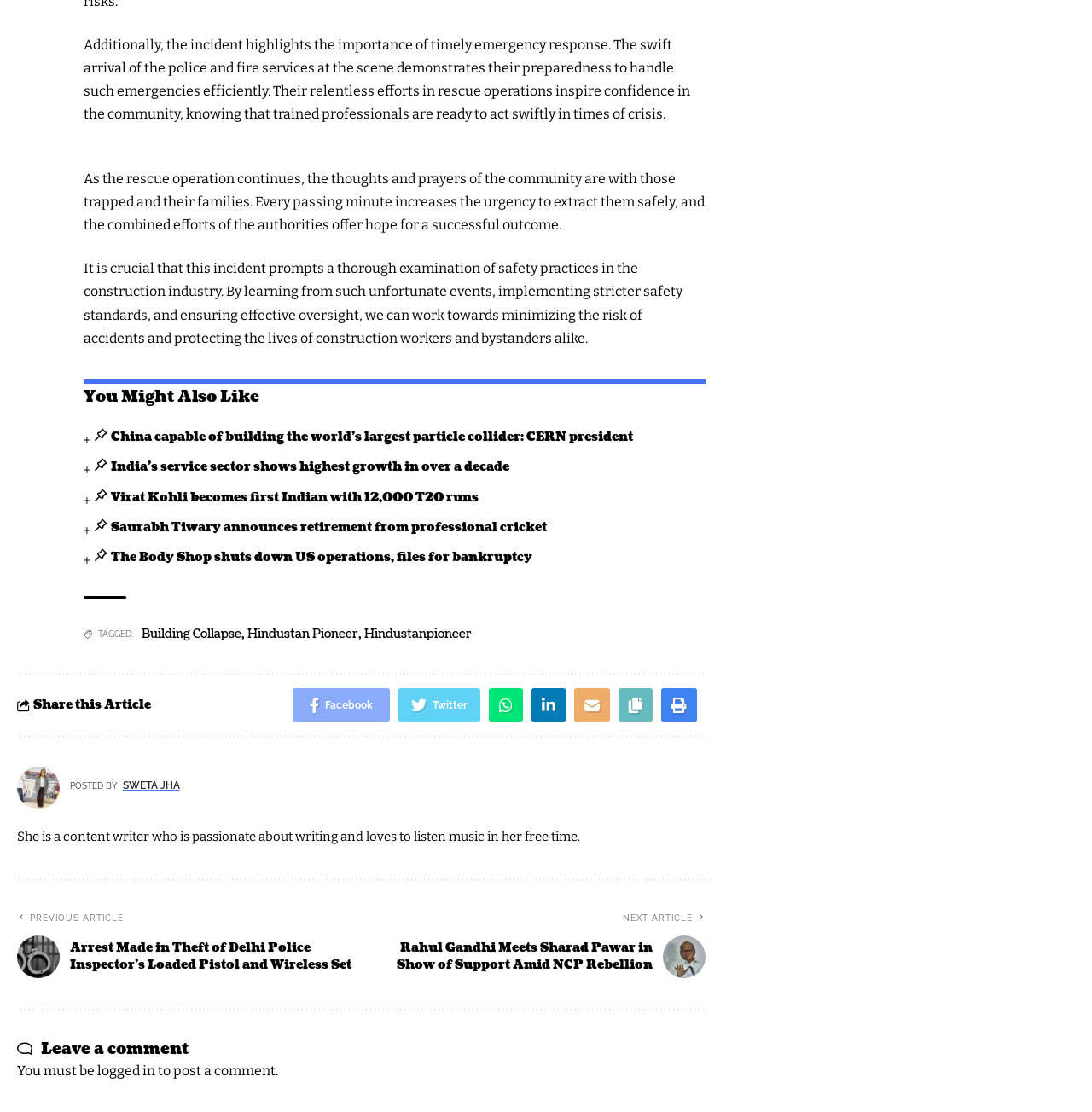What is the author's name?
Refer to the image and provide a one-word or short phrase answer.

SWETA JHA